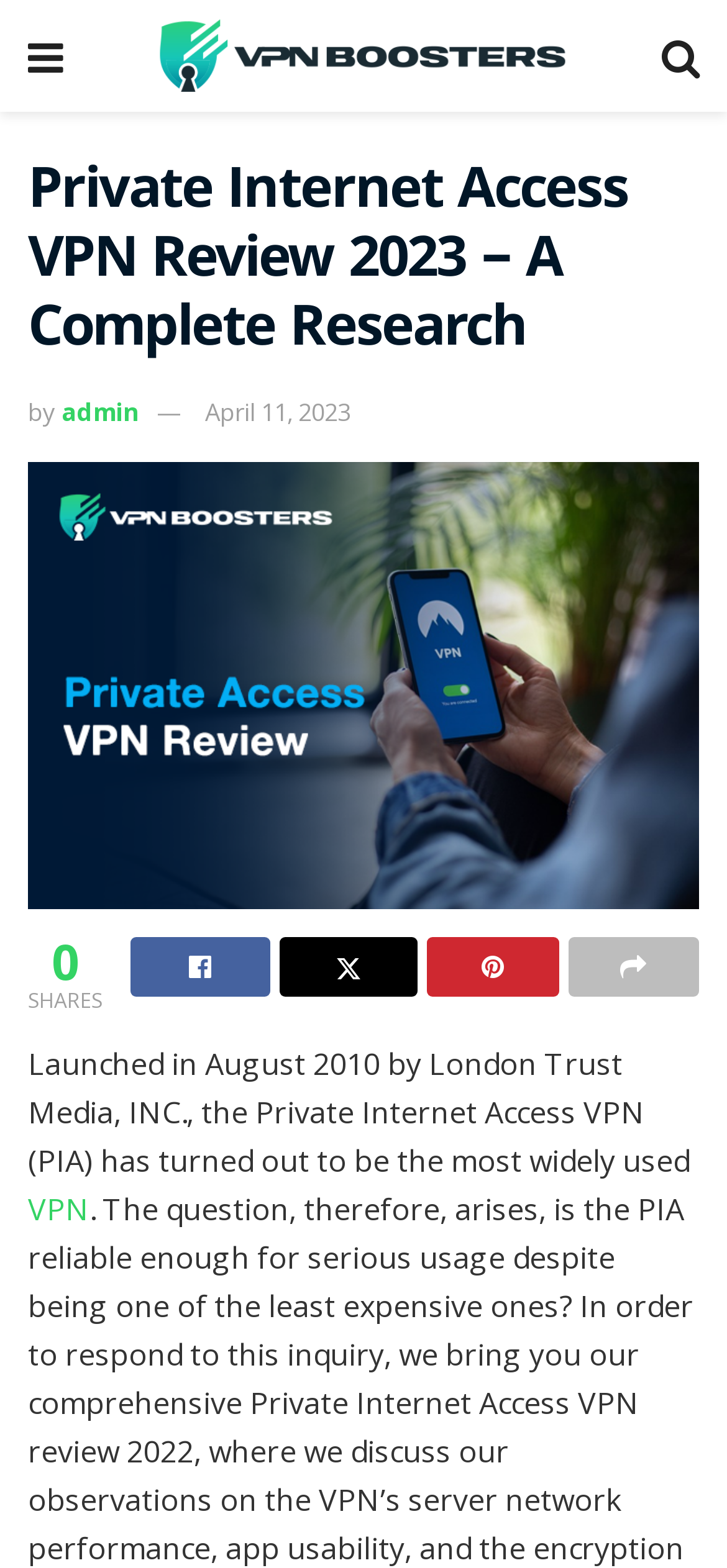Given the webpage screenshot and the description, determine the bounding box coordinates (top-left x, top-left y, bottom-right x, bottom-right y) that define the location of the UI element matching this description: VPN

[0.038, 0.758, 0.123, 0.784]